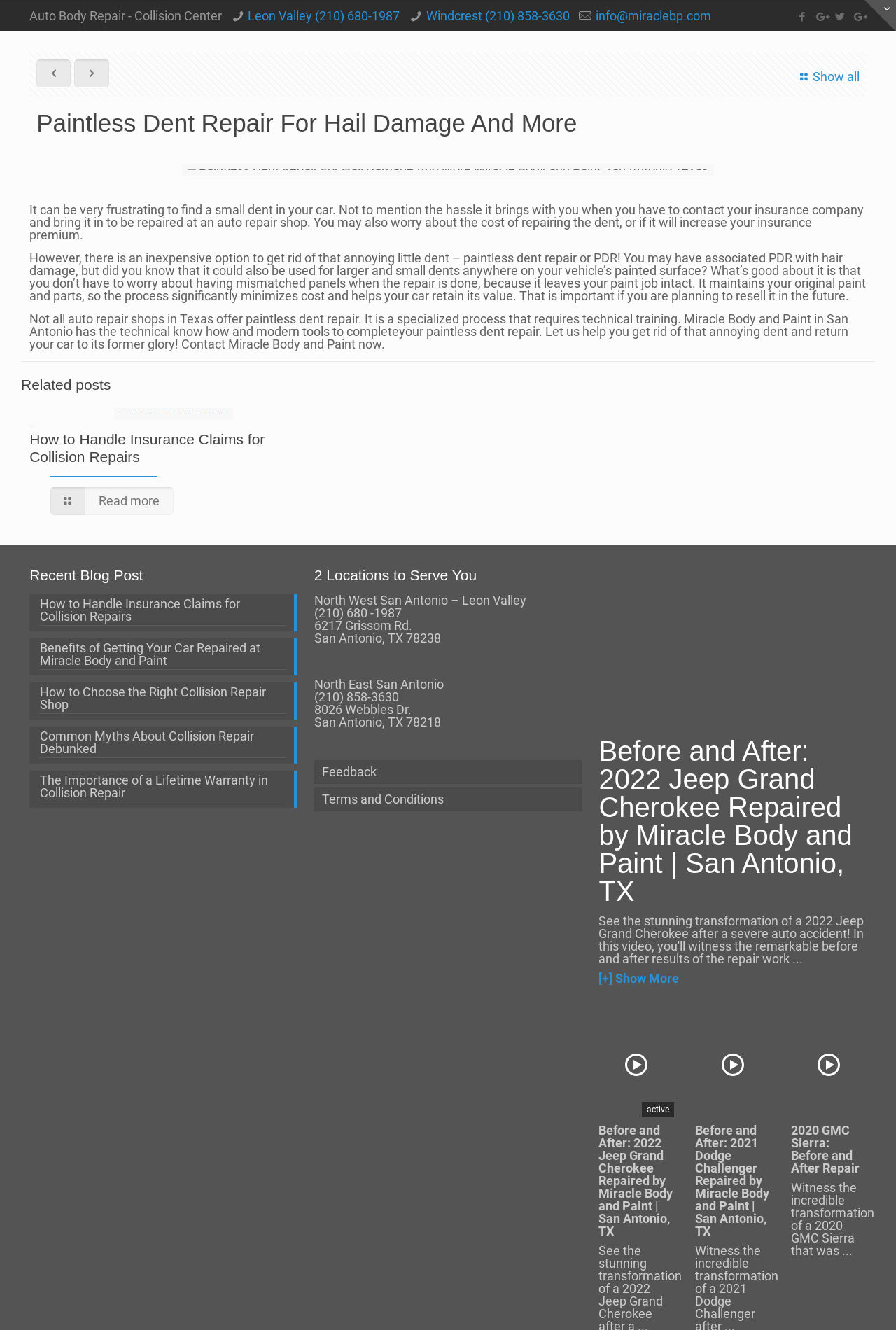Provide the bounding box coordinates in the format (top-left x, top-left y, bottom-right x, bottom-right y). All values are floating point numbers between 0 and 1. Determine the bounding box coordinate of the UI element described as: info@162.240.220.247

None